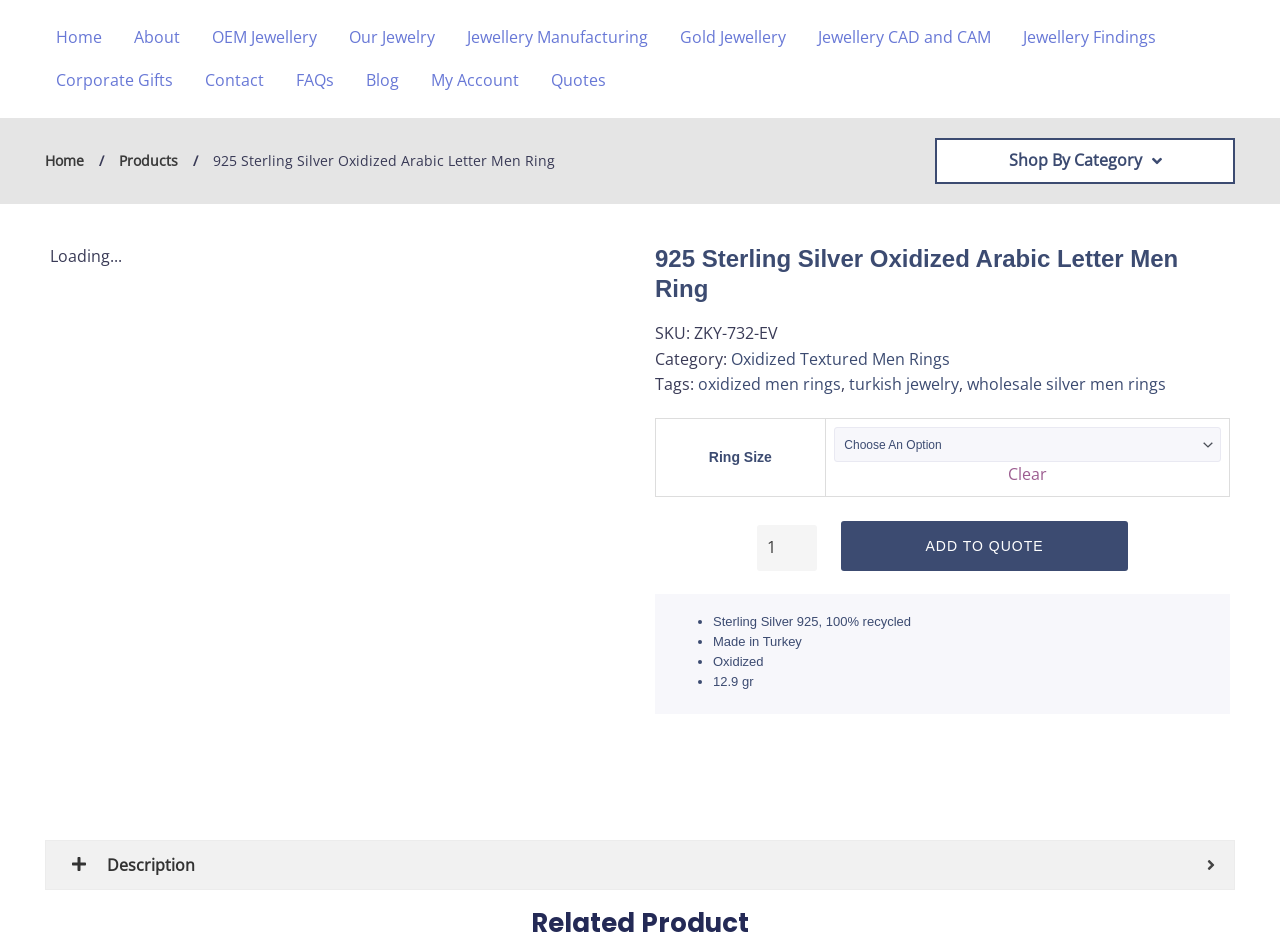From the webpage screenshot, predict the bounding box coordinates (top-left x, top-left y, bottom-right x, bottom-right y) for the UI element described here: Jewellery CAD and CAM

[0.627, 0.017, 0.787, 0.062]